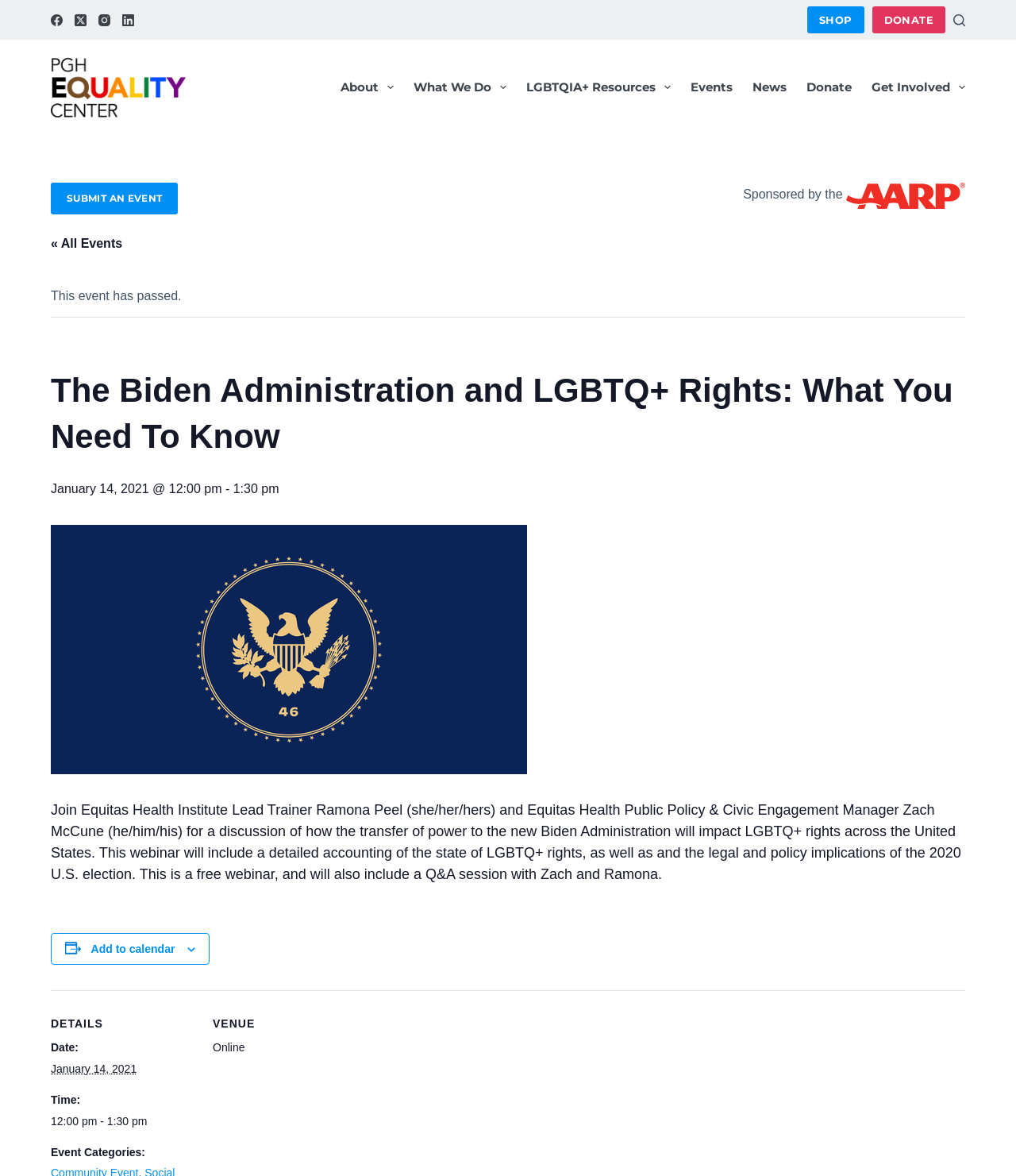Please identify the bounding box coordinates of the element's region that needs to be clicked to fulfill the following instruction: "View the event details". The bounding box coordinates should consist of four float numbers between 0 and 1, i.e., [left, top, right, bottom].

[0.05, 0.155, 0.95, 0.199]